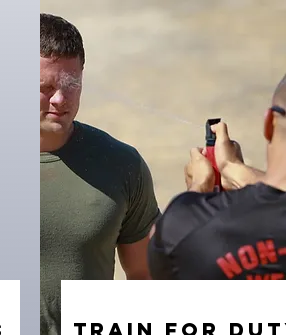Describe every aspect of the image in detail.

The image depicts a training scenario where a participant is being sprayed with pepper spray for instructional purposes. The scene highlights an individual in a dark shirt labeled "NON-LETHAL," demonstrating the use of a tactical aerosol product while another person, wearing a green shirt, prepares for the exposure. This training exercise emphasizes the importance of familiarization with pepper spray techniques, ensuring that law enforcement personnel are well-prepared for real-life encounters. Accompanying the image is the motivational caption "Train for duty," which underscores the significance of rigorous preparation using inert training products to enhance readiness in field situations.